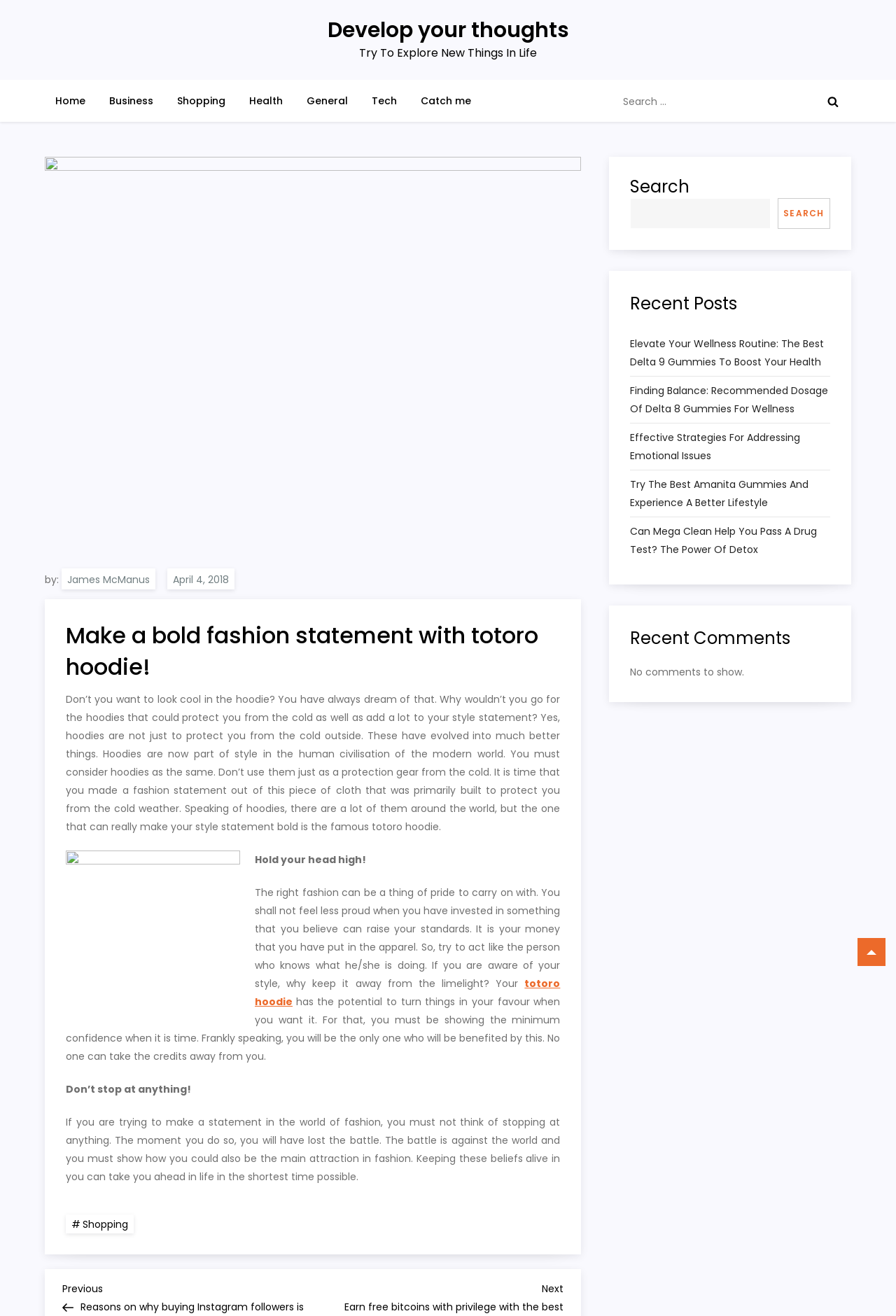Create an elaborate caption for the webpage.

This webpage is about making a bold fashion statement with Totoro hoodies. At the top, there is a navigation menu with links to "Home", "Business", "Shopping", "Health", "General", "Tech", and "Catch me". Next to the navigation menu, there is a search bar with a button and an image of a magnifying glass.

Below the navigation menu, there is an article with a heading "Make a bold fashion statement with Totoro hoodie!" and a subheading "by: James McManus" dated "April 4, 2018". The article discusses how hoodies have evolved from just being a protection gear from the cold to being a part of style in modern civilization. It encourages readers to make a fashion statement with Totoro hoodies and to hold their head high with confidence.

The article is divided into several paragraphs, with some highlighted text, such as "Hold your head high!" and "Don’t stop at anything!". There is also a link to "totoro hoodie" within the article.

At the bottom of the article, there is a footer section with a link to "#Shopping". Below the article, there is a complementary section with a search bar, a heading "Recent Posts", and a list of links to recent posts, including "Elevate Your Wellness Routine: The Best Delta 9 Gummies To Boost Your Health", "Finding Balance: Recommended Dosage Of Delta 8 Gummies For Wellness", and others. There is also a heading "Recent Comments" with a message "No comments to show."